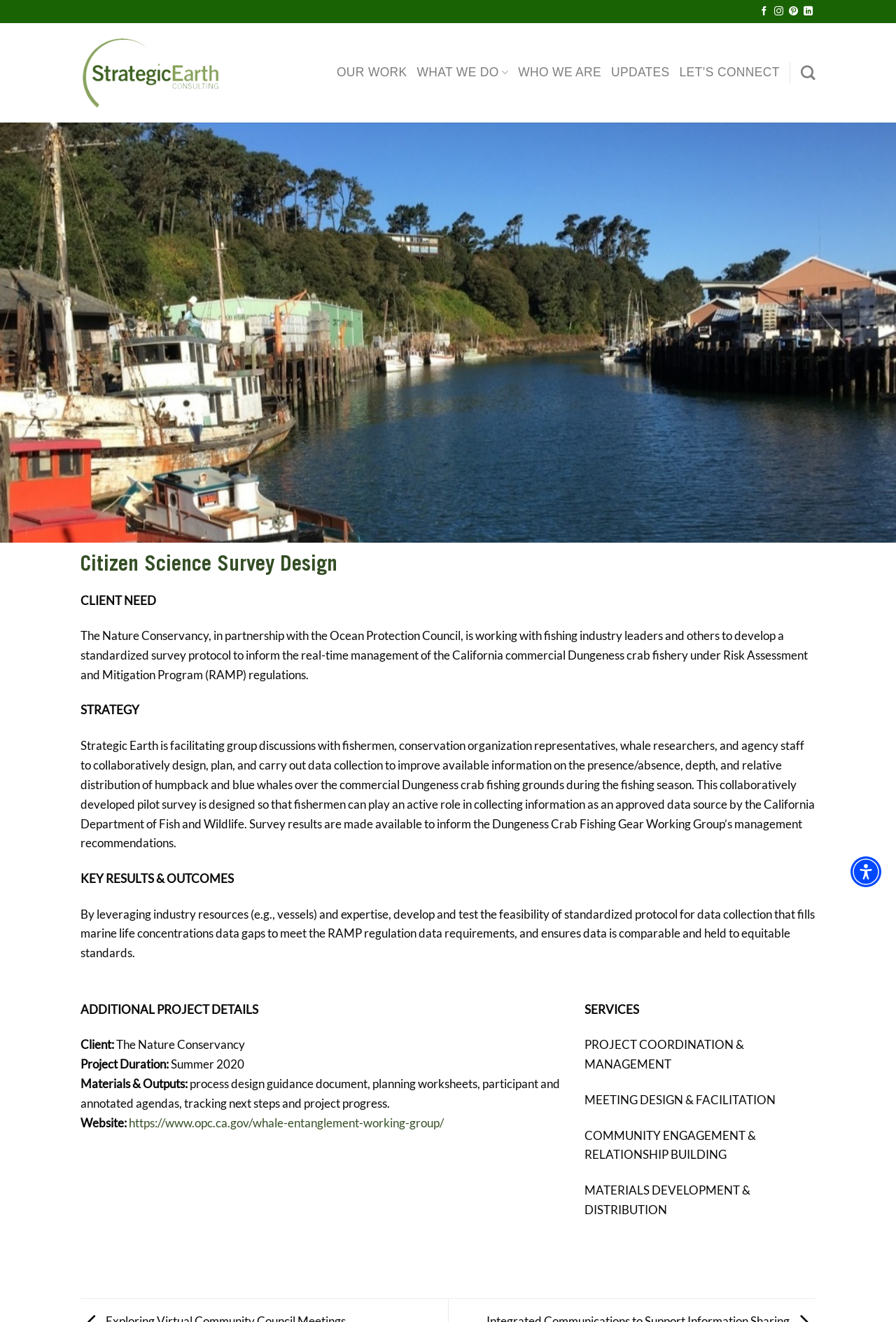Identify the bounding box coordinates of the region I need to click to complete this instruction: "Learn more about OUR WORK".

[0.376, 0.042, 0.454, 0.068]